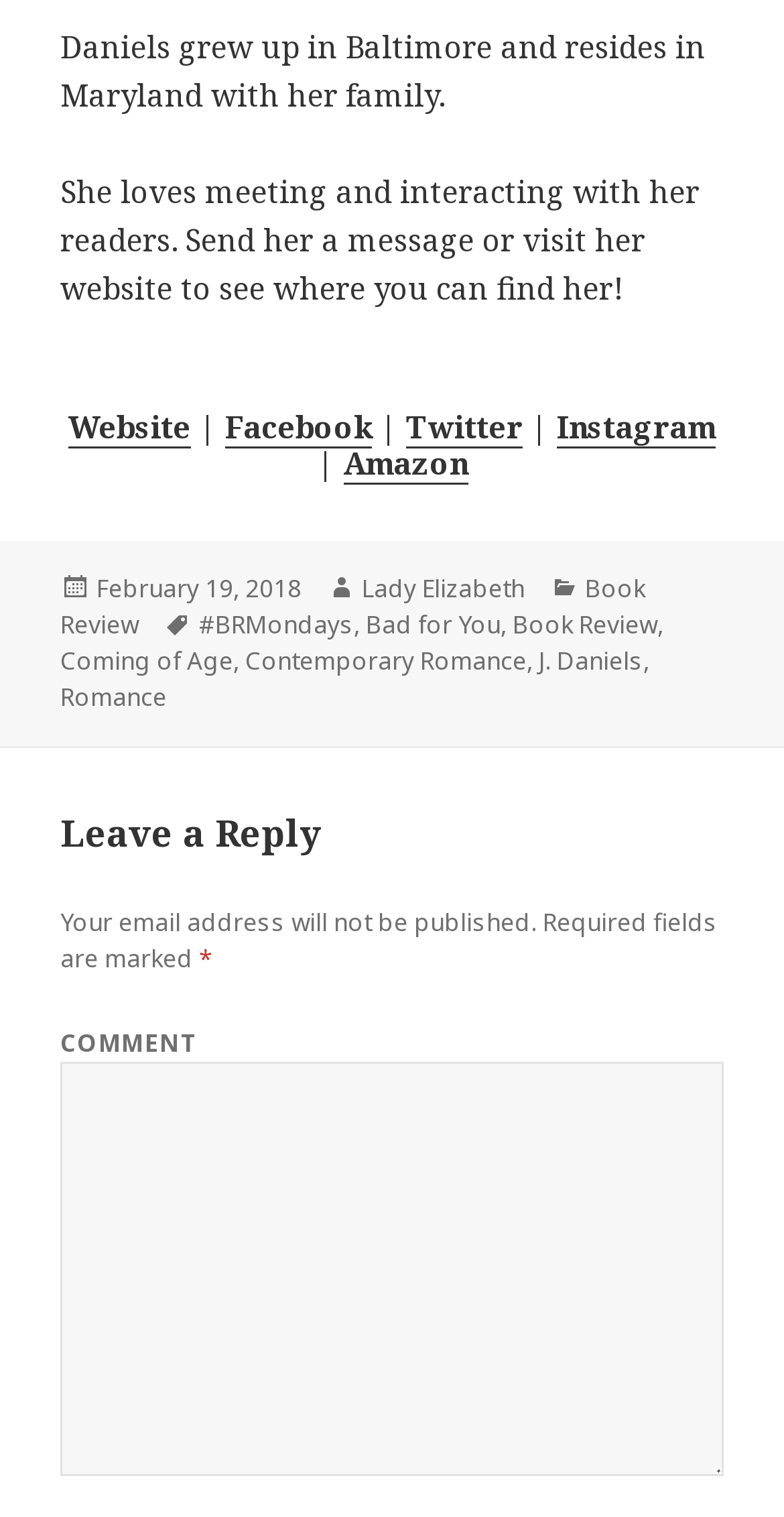Identify the bounding box coordinates of the element that should be clicked to fulfill this task: "Leave a reply". The coordinates should be provided as four float numbers between 0 and 1, i.e., [left, top, right, bottom].

[0.077, 0.533, 0.923, 0.565]